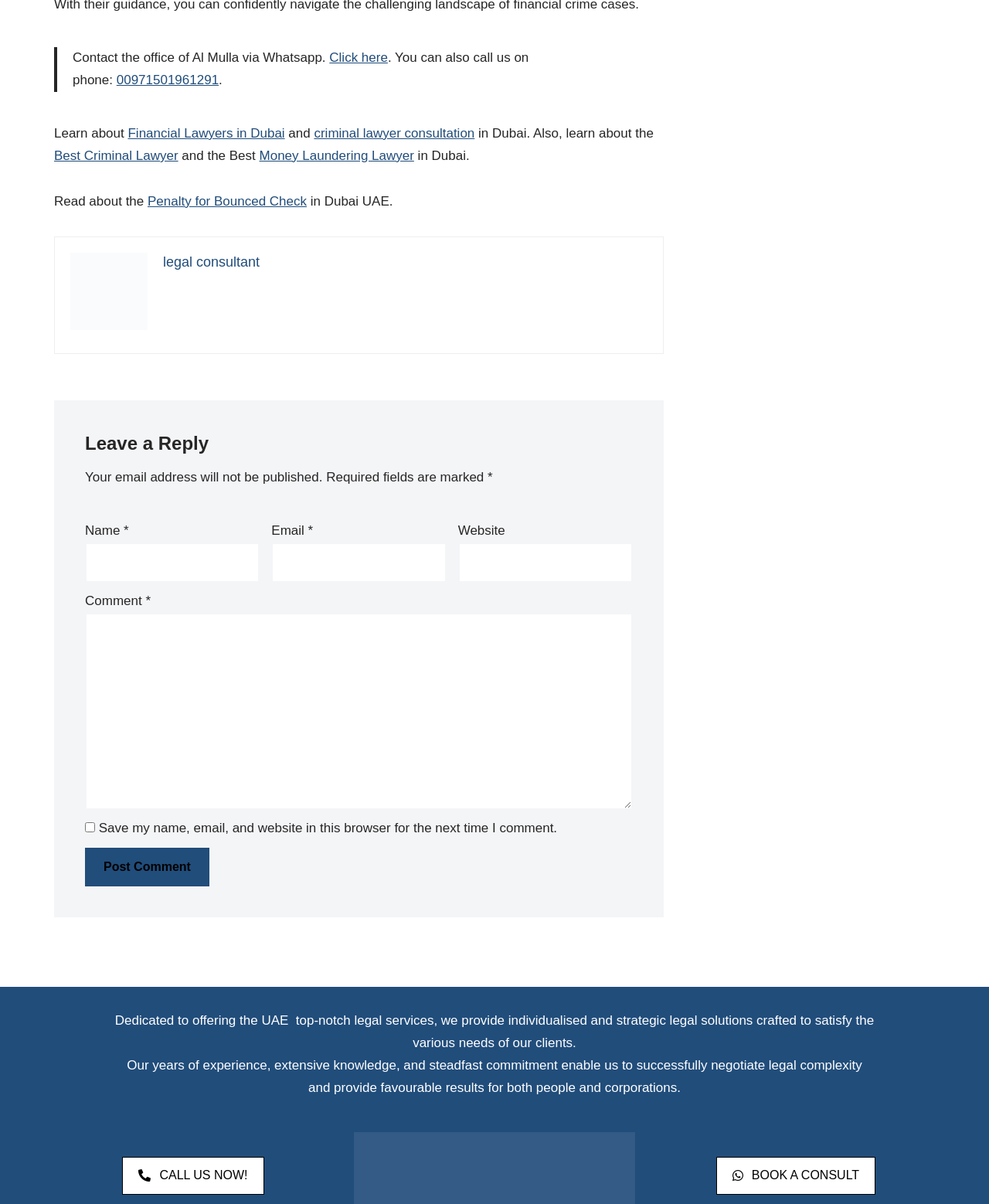How many fields are required in the comment form?
Kindly offer a comprehensive and detailed response to the question.

I counted the required fields in the comment form by looking at the textbox elements with the 'required' attribute set to True. There are three required fields: 'Name', 'Email', and 'Comment'.